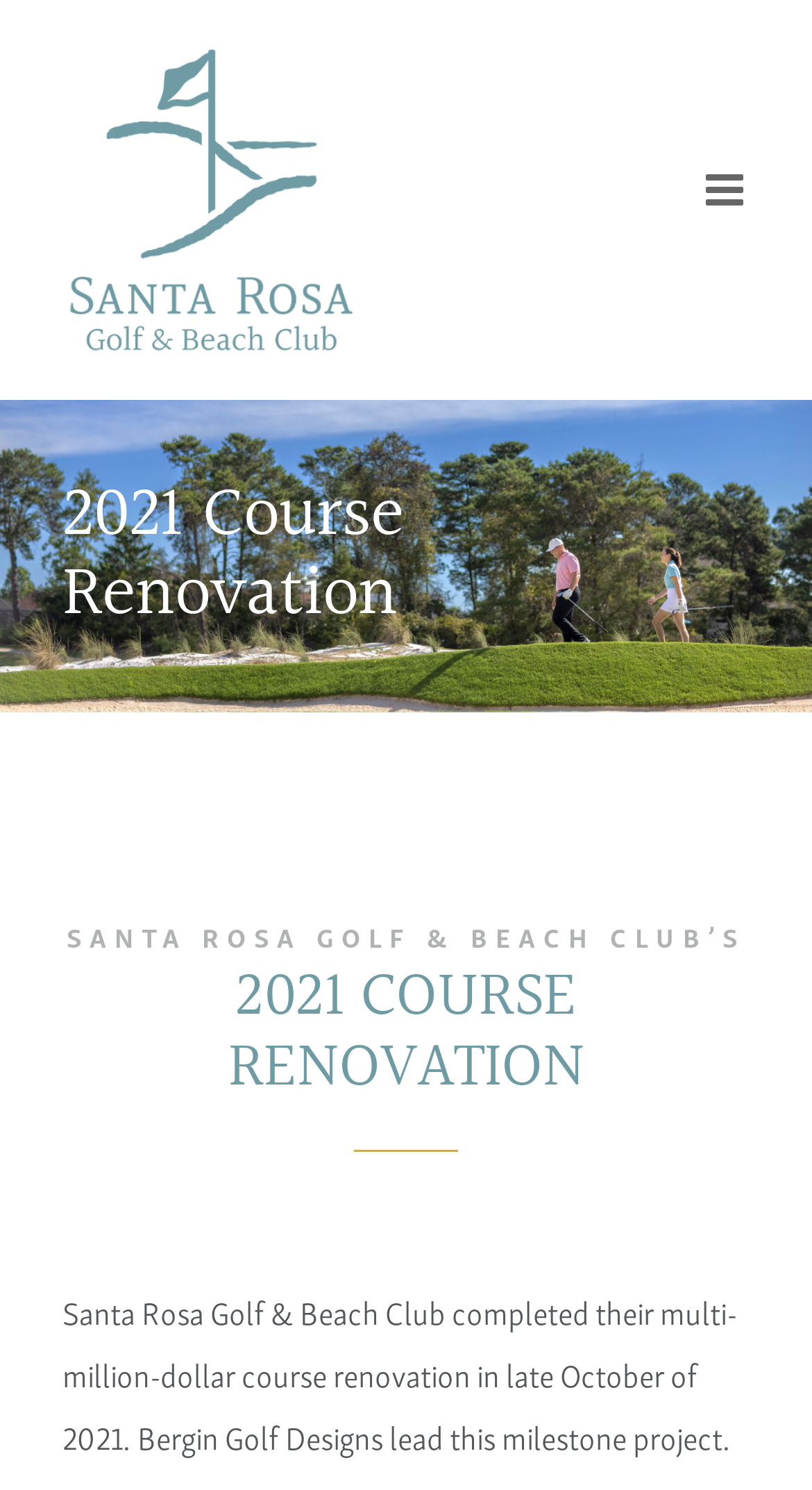Who led the course renovation project?
Answer with a single word or short phrase according to what you see in the image.

Bergin Golf Designs